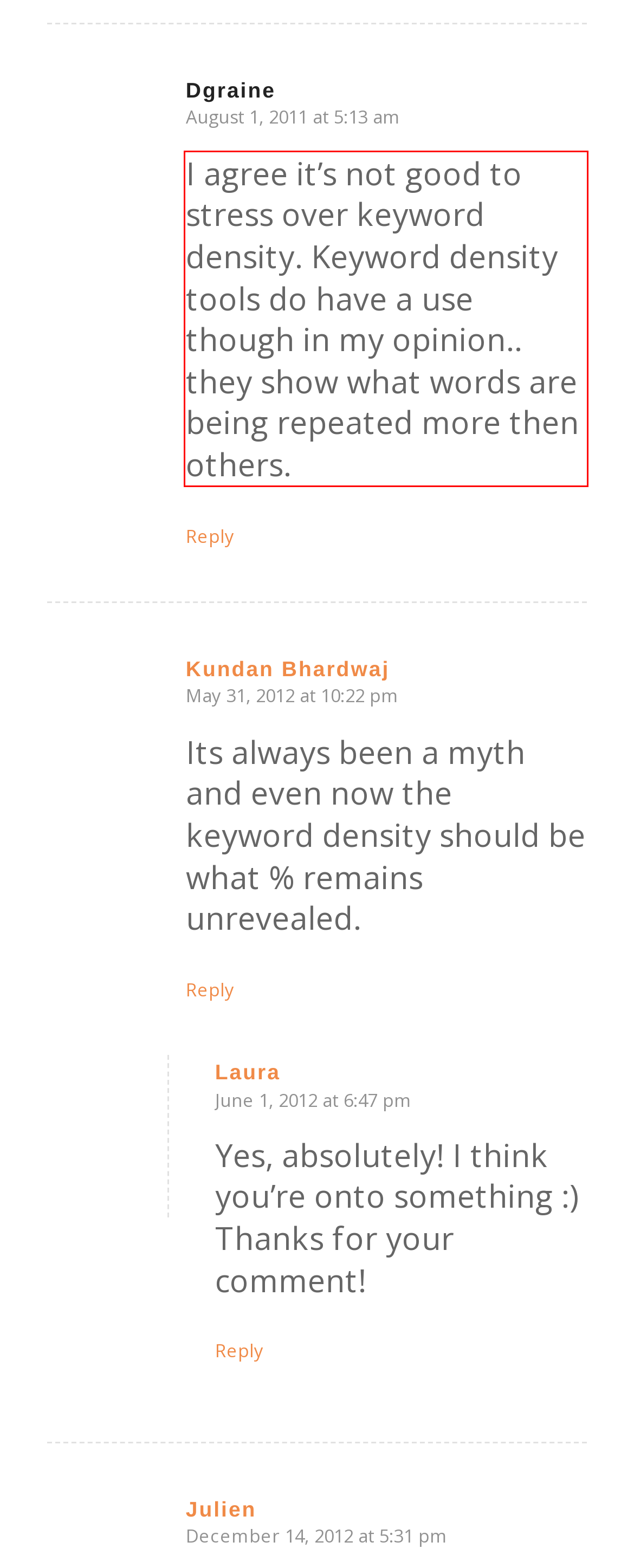View the screenshot of the webpage and identify the UI element surrounded by a red bounding box. Extract the text contained within this red bounding box.

I agree it’s not good to stress over keyword density. Keyword density tools do have a use though in my opinion.. they show what words are being repeated more then others.